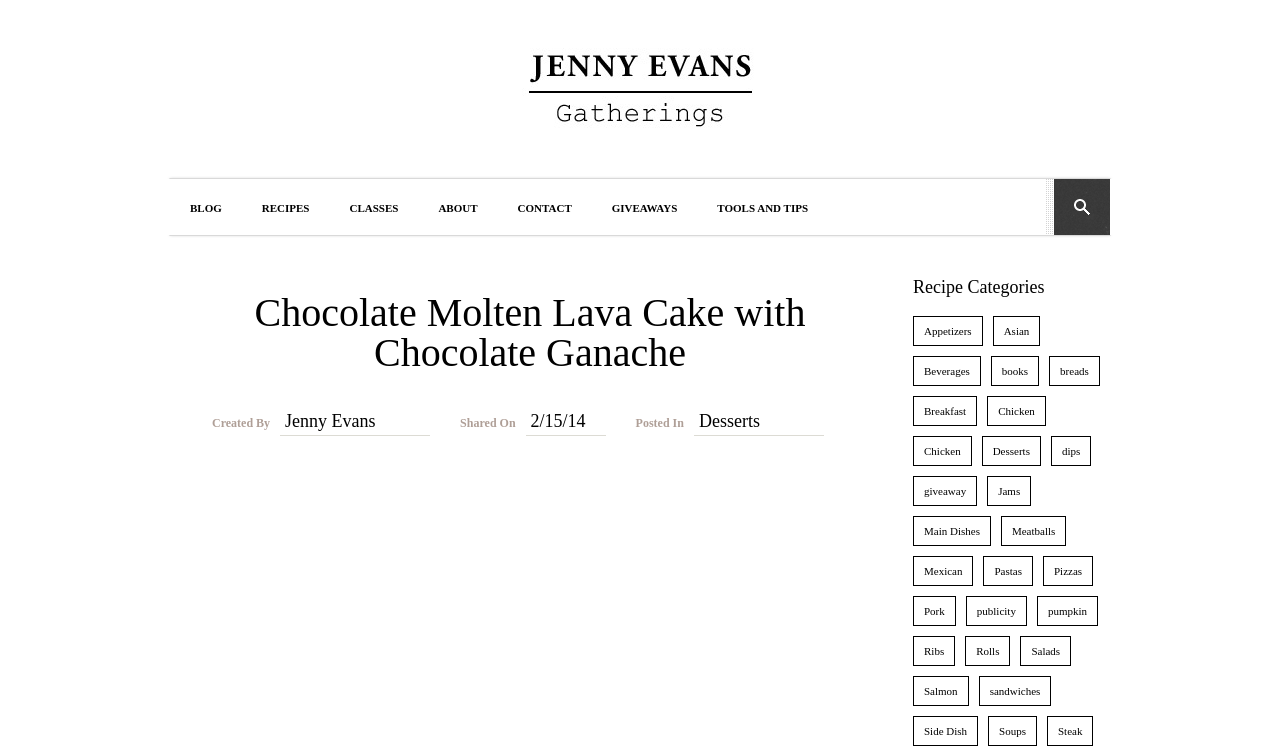Please find the bounding box coordinates of the clickable region needed to complete the following instruction: "Check the 'CONTACT' page". The bounding box coordinates must consist of four float numbers between 0 and 1, i.e., [left, top, right, bottom].

[0.389, 0.238, 0.462, 0.312]